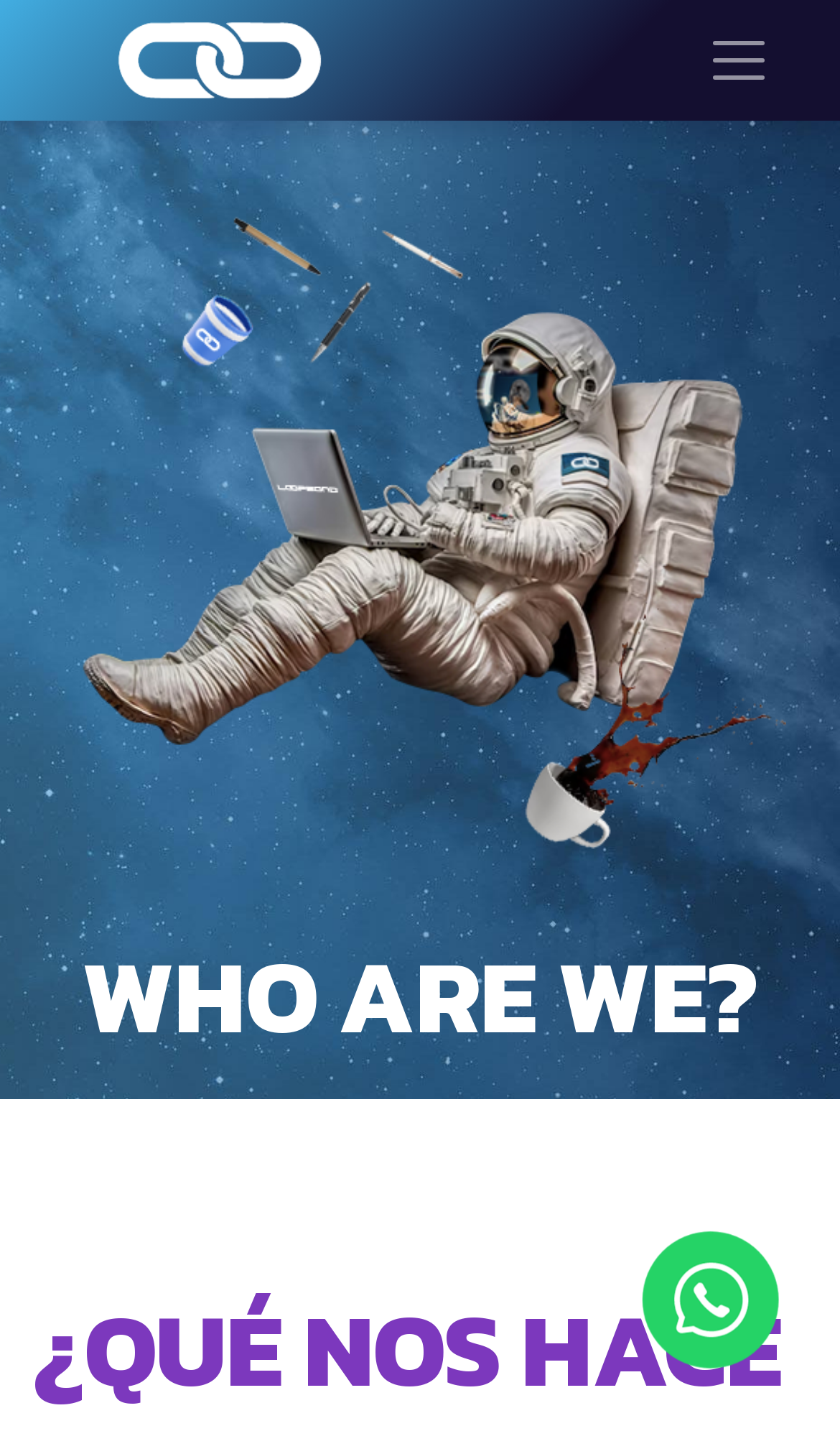Identify the bounding box of the HTML element described here: "aria-label="Logo of loopbond" title="loopbond"". Provide the coordinates as four float numbers between 0 and 1: [left, top, right, bottom].

[0.079, 0.012, 0.438, 0.072]